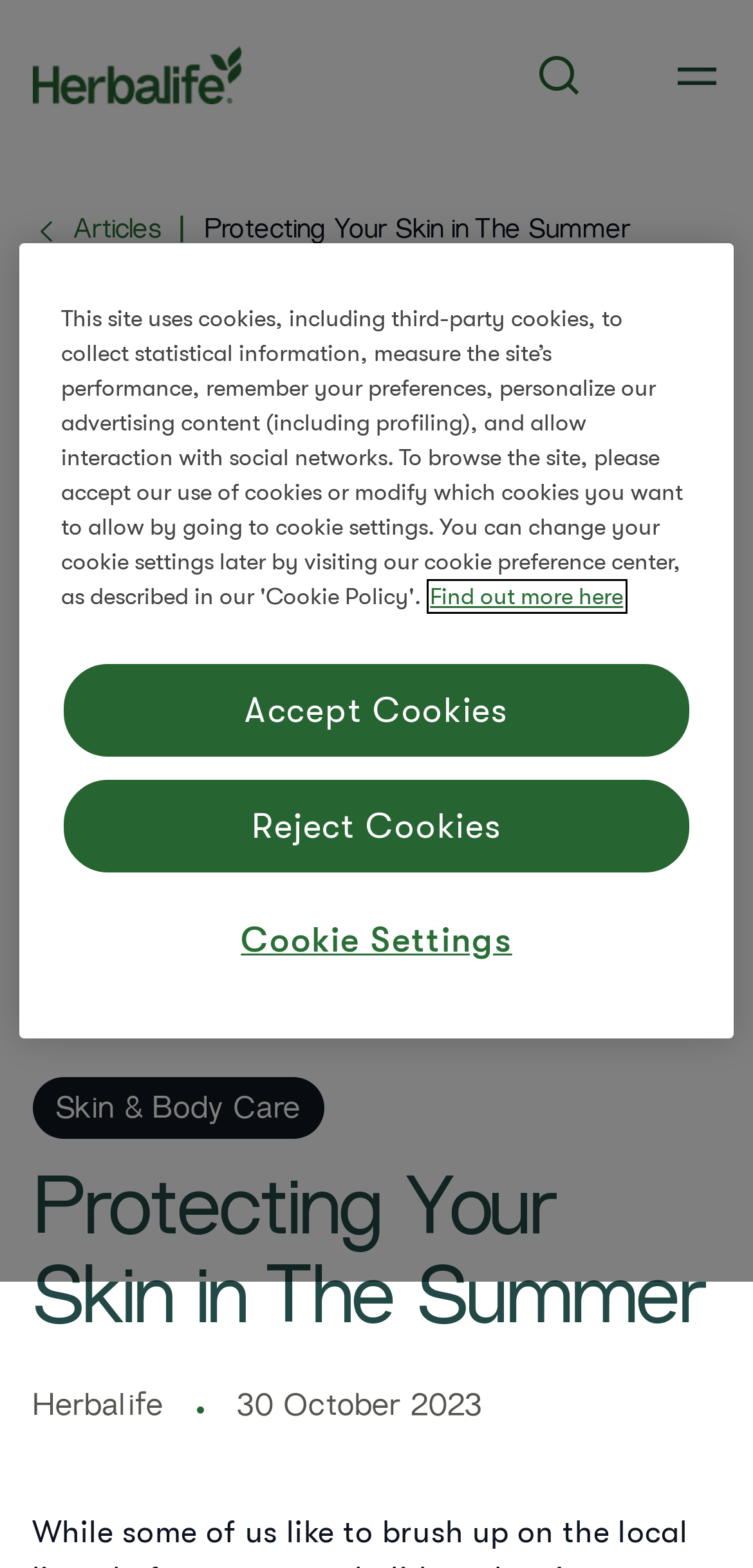Please identify the bounding box coordinates of the element I need to click to follow this instruction: "Read the skin and body care section".

[0.073, 0.699, 0.399, 0.718]